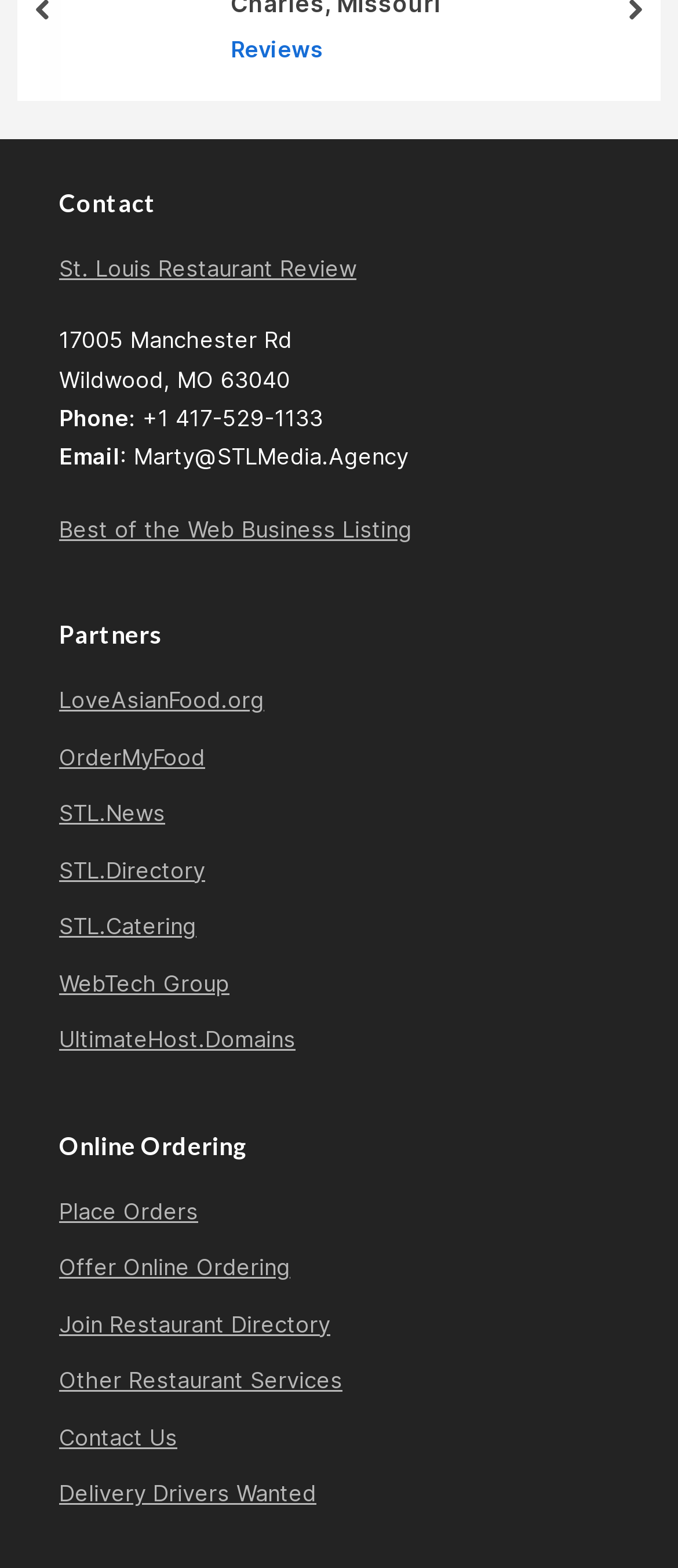How many partners are listed on the webpage?
Answer the question with a single word or phrase by looking at the picture.

8